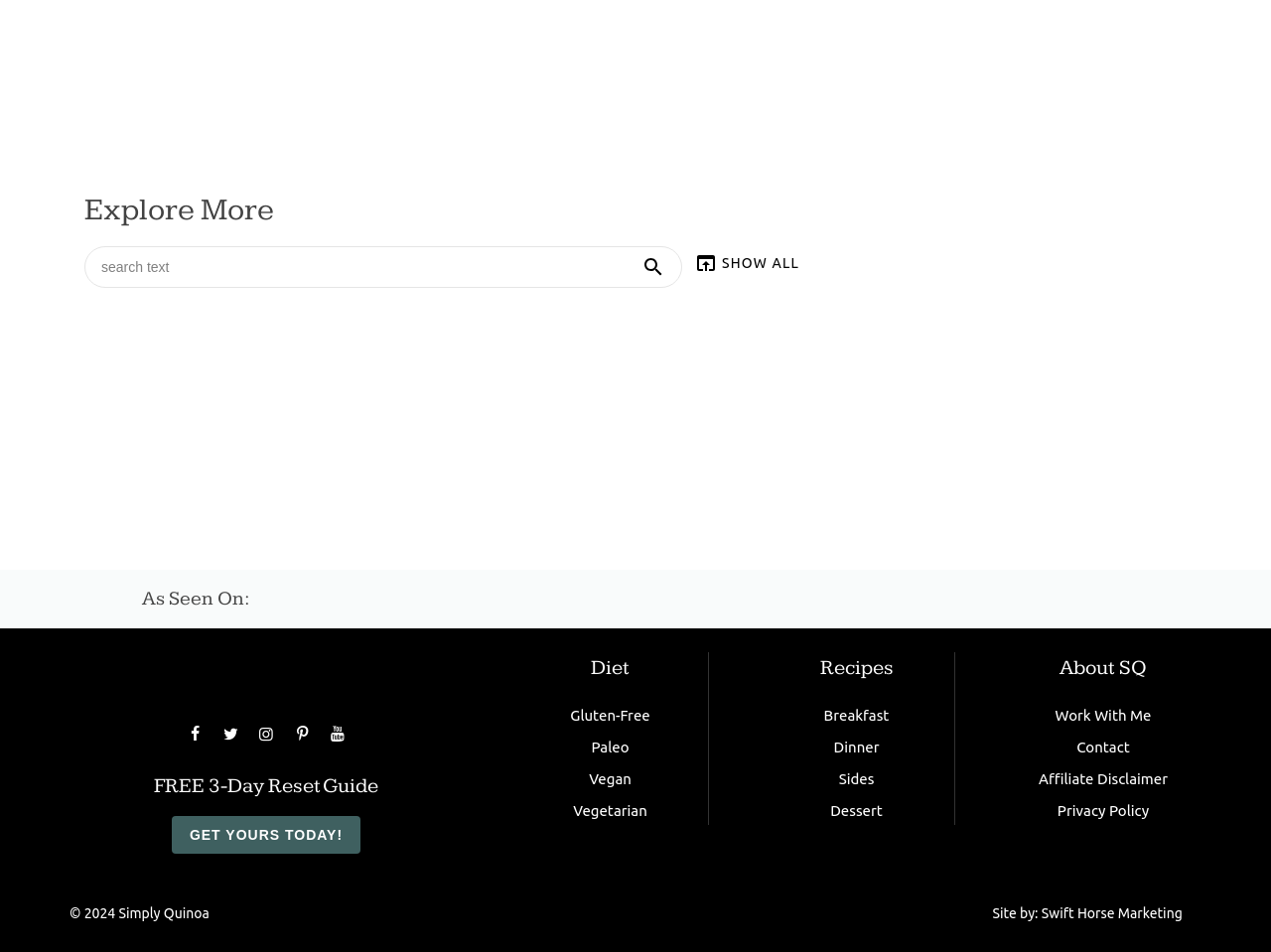Based on the image, please elaborate on the answer to the following question:
How many footer widgets are there?

I counted the footer widgets, which are 'As Seen On:', 'Footer Widget 1', 'Footer Widget 2', and 'Footer Widget 3', and there are 4 in total.